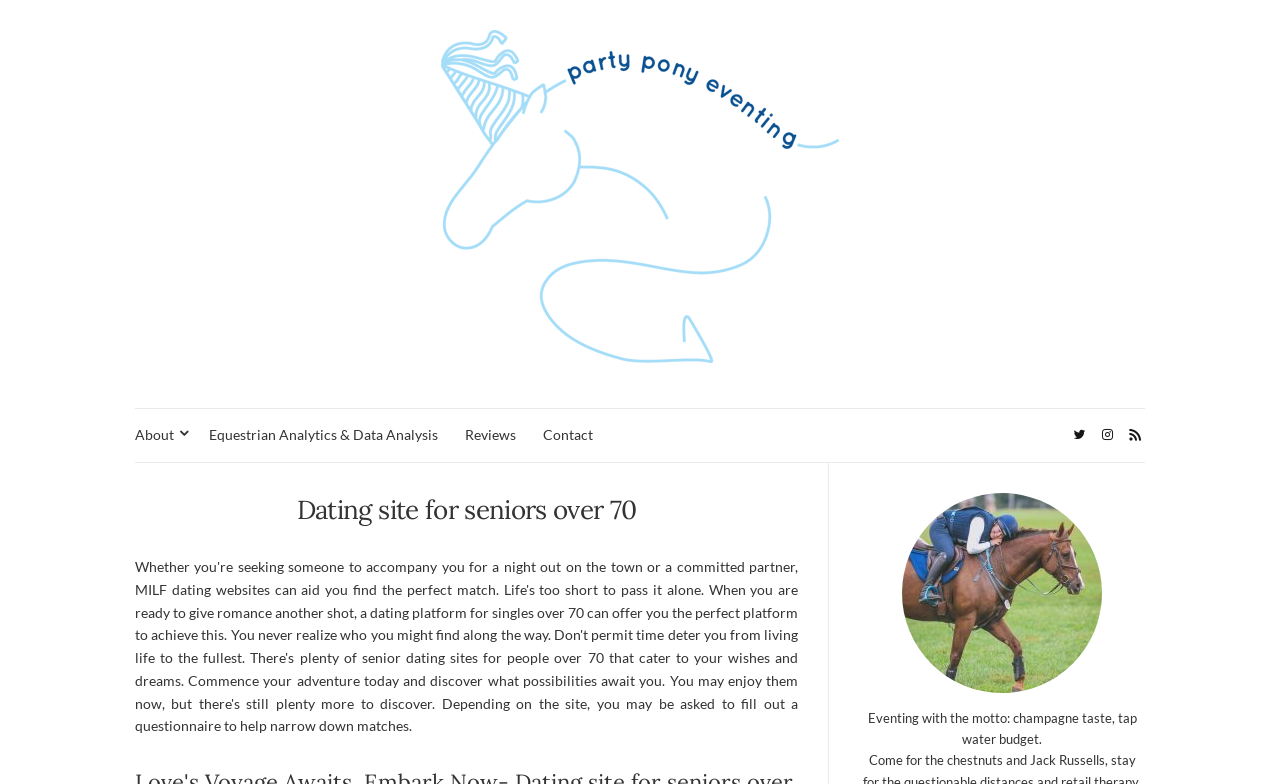Determine the bounding box for the HTML element described here: "alt="Party Pony Eventing"". The coordinates should be given as [left, top, right, bottom] with each number being a float between 0 and 1.

[0.129, 0.038, 0.871, 0.463]